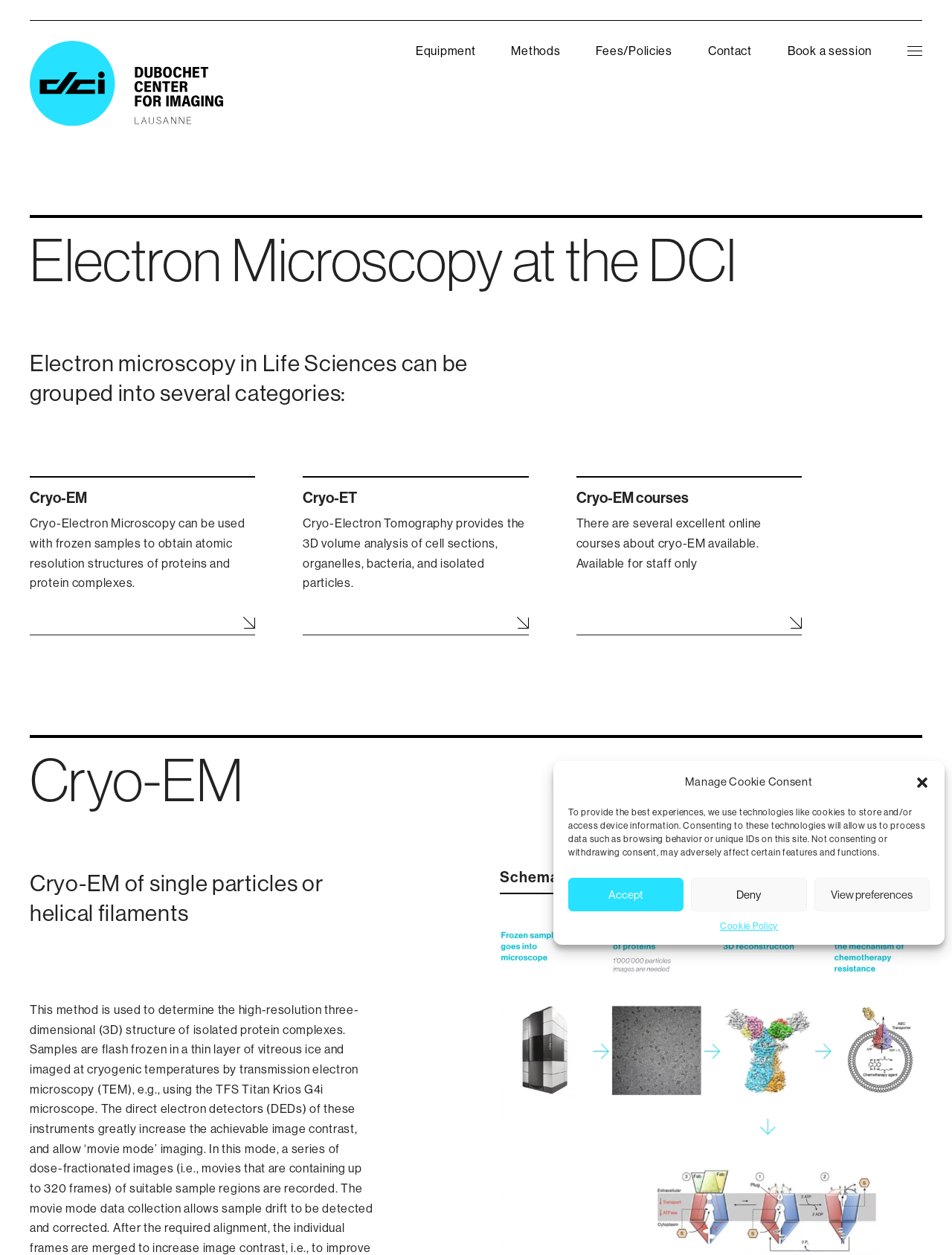Respond to the question below with a single word or phrase:
What is Cryo-Electron Microscopy used for?

Obtaining atomic resolution structures